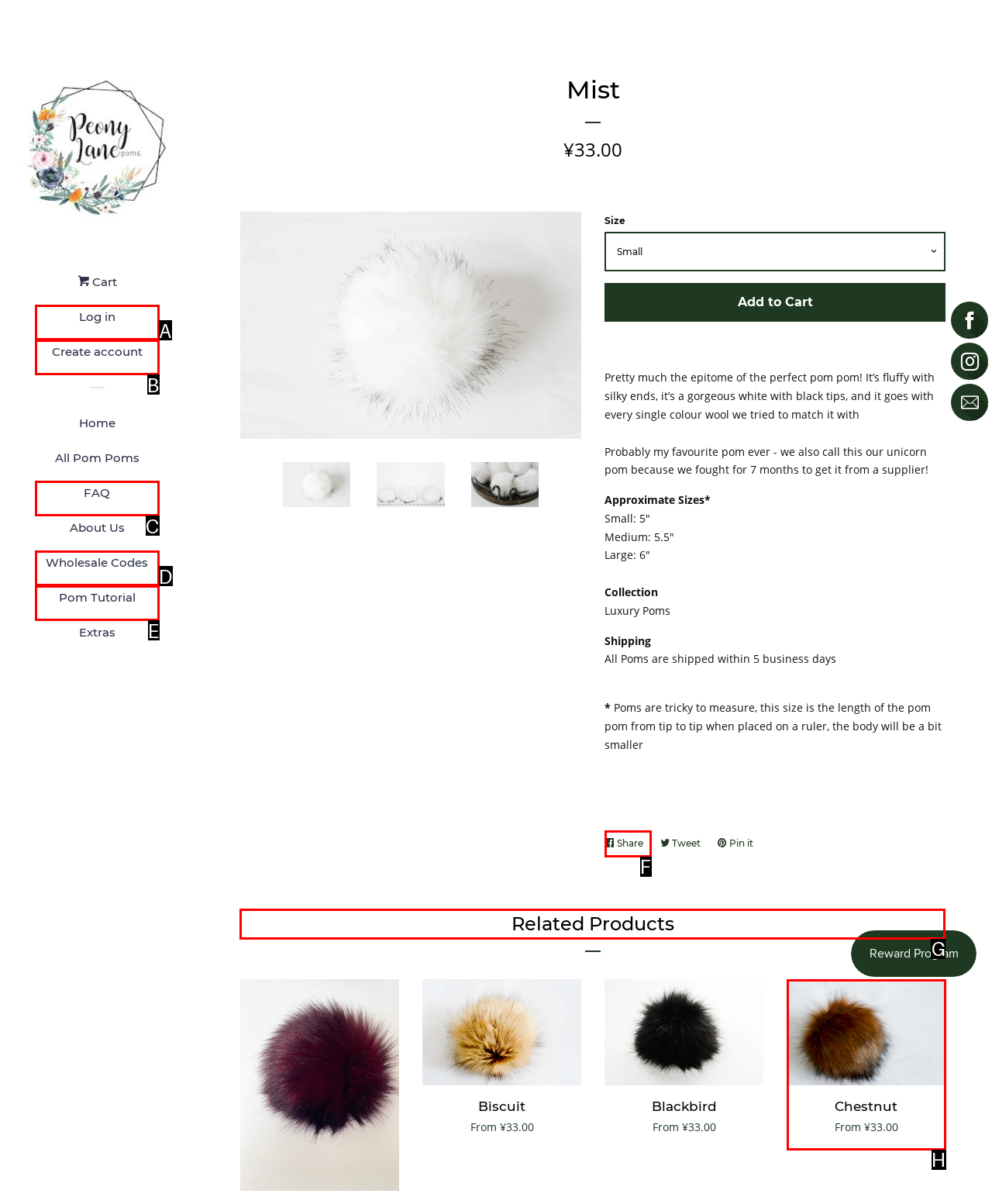Which option should I select to accomplish the task: View the 'Related Products'? Respond with the corresponding letter from the given choices.

G